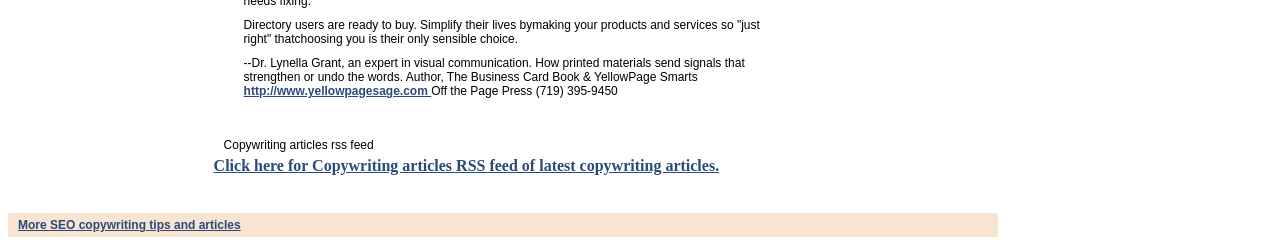What is the URL of the YellowPage Smarts website?
Utilize the image to construct a detailed and well-explained answer.

The answer can be found in the link element with the URL 'http://www.yellowpagesage.com'. This is the URL of the YellowPage Smarts website.